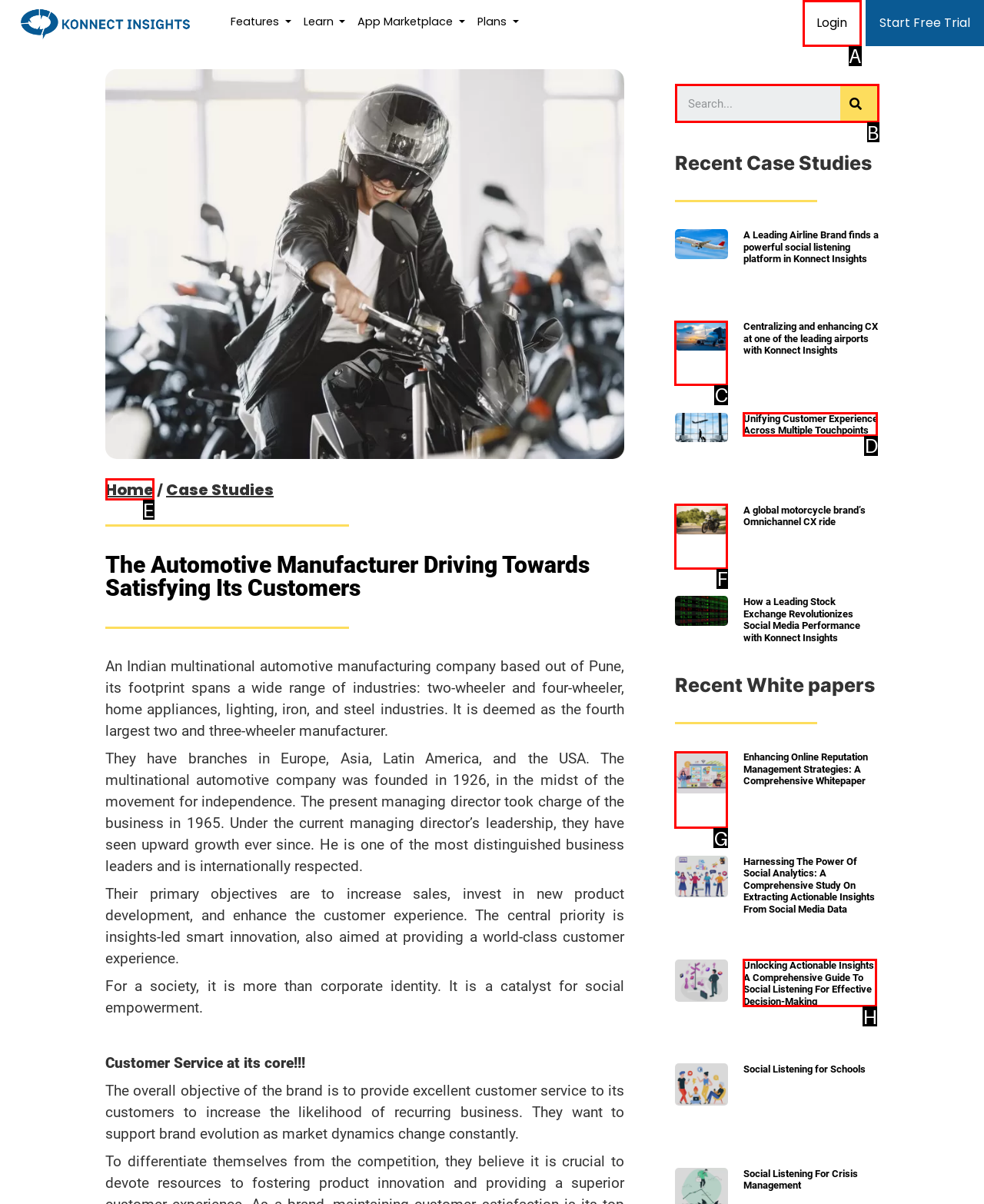Provide the letter of the HTML element that you need to click on to perform the task: Search for something.
Answer with the letter corresponding to the correct option.

B